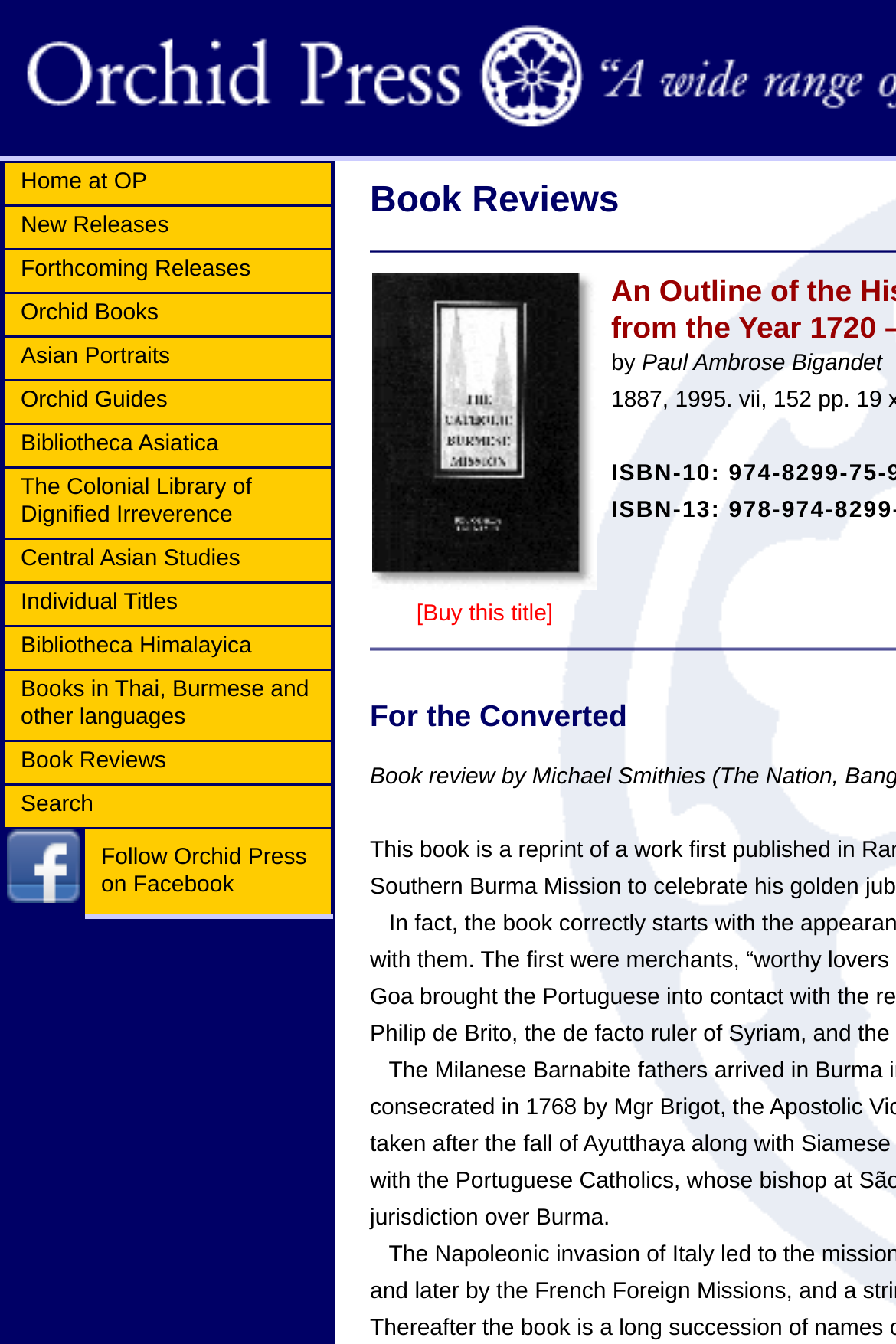Locate the bounding box coordinates of the area to click to fulfill this instruction: "Click on Home at OP". The bounding box should be presented as four float numbers between 0 and 1, in the order [left, top, right, bottom].

[0.023, 0.126, 0.364, 0.147]